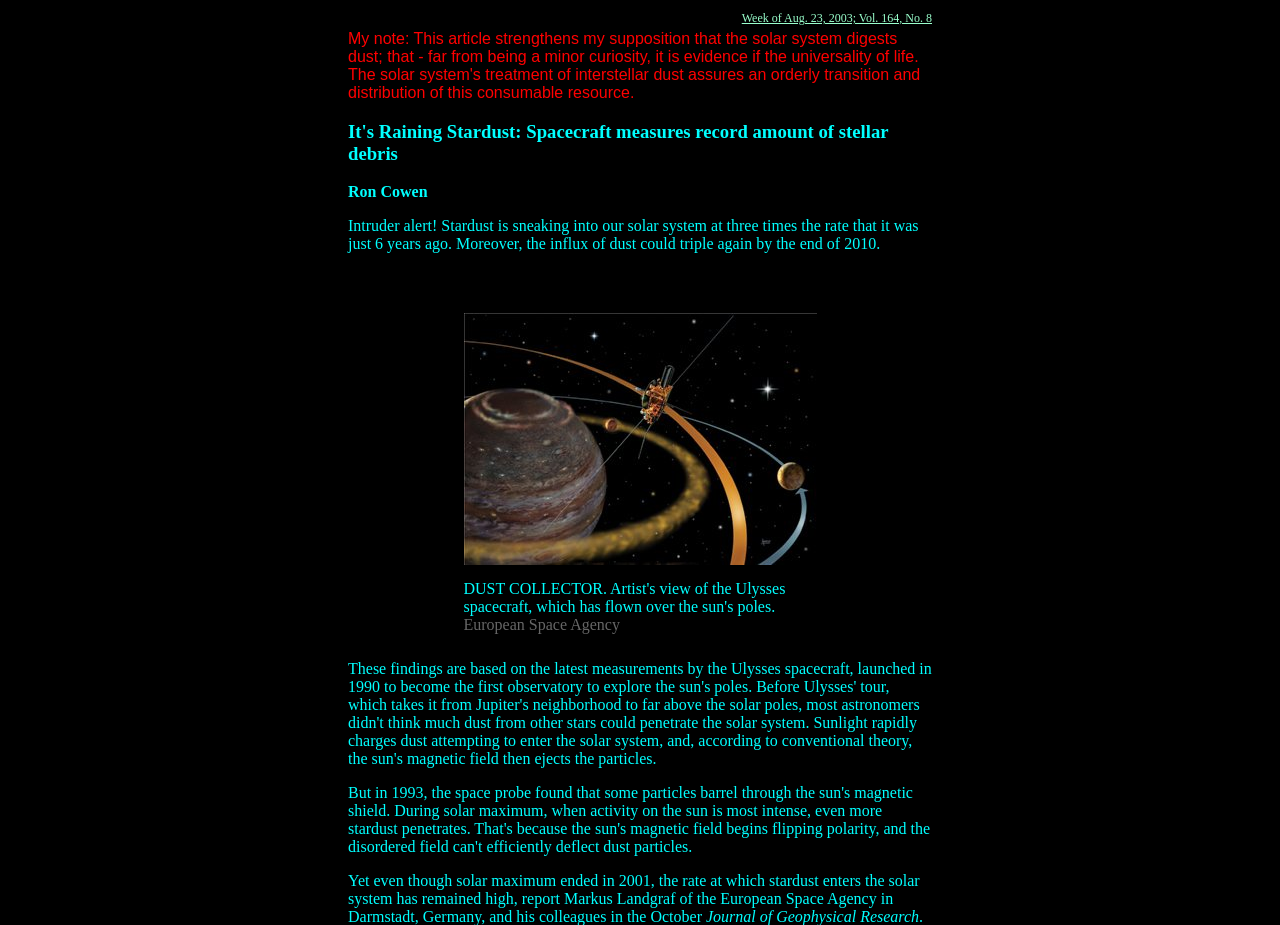Can you look at the image and give a comprehensive answer to the question:
What is the title of the article?

I found the title of the article by looking at the heading element with the text 'It's Raining Stardust: Spacecraft measures record amount of stellar debris'.